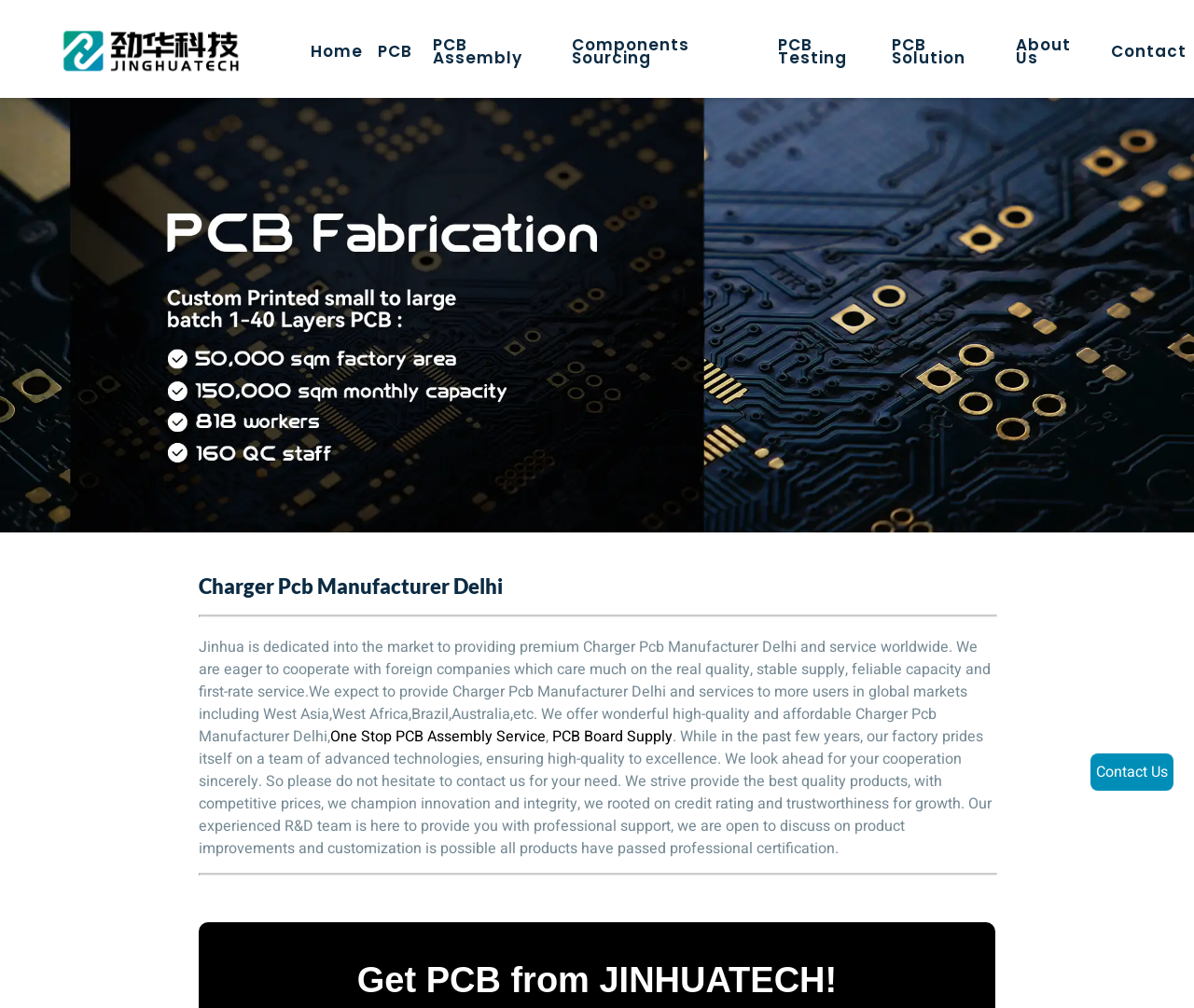Please find and report the bounding box coordinates of the element to click in order to perform the following action: "Learn about PCB Assembly". The coordinates should be expressed as four float numbers between 0 and 1, in the format [left, top, right, bottom].

[0.357, 0.033, 0.473, 0.07]